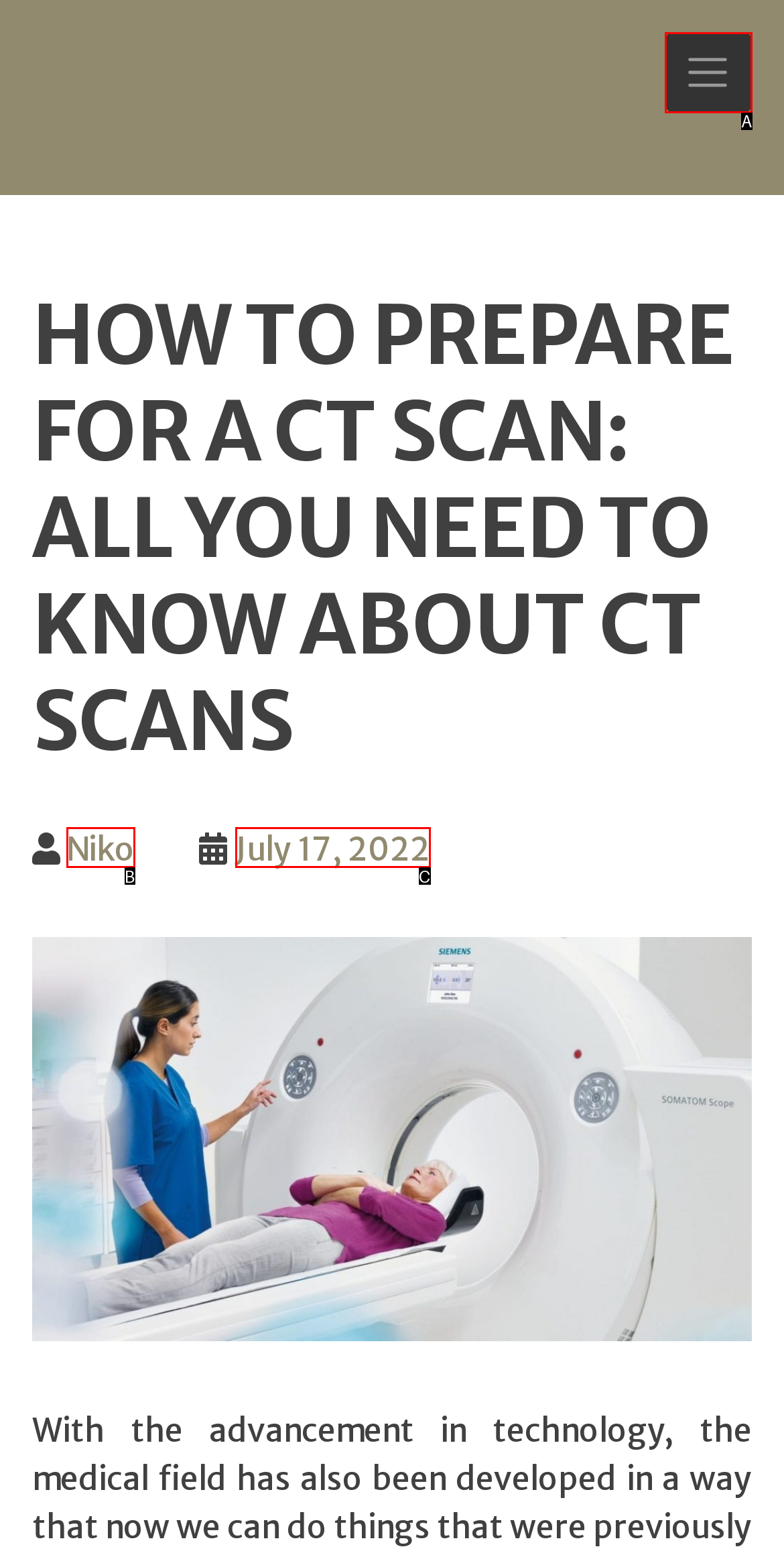Which lettered UI element aligns with this description: aria-label="Toggle Navigation"
Provide your answer using the letter from the available choices.

A